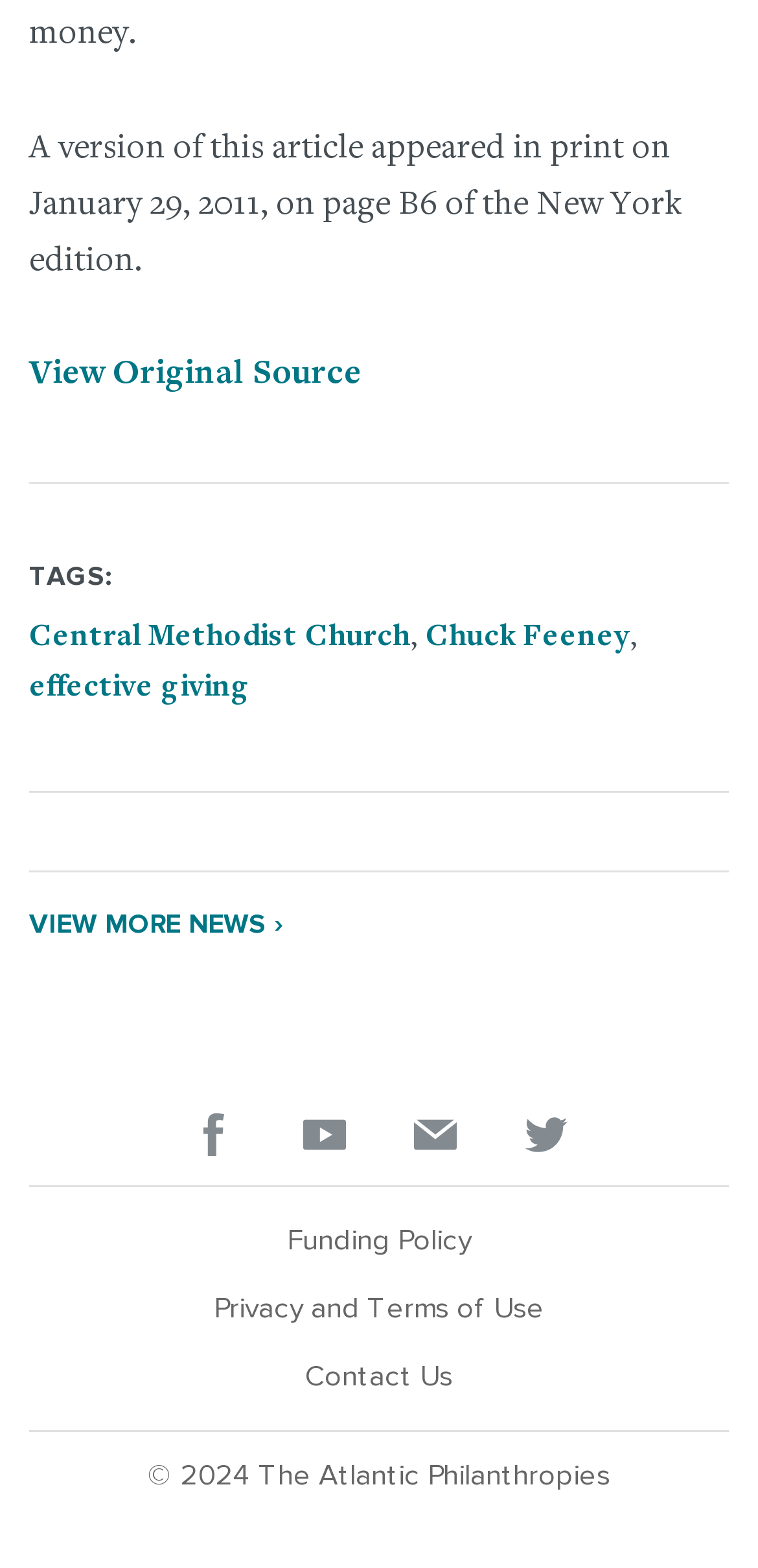Find the bounding box of the UI element described as follows: "Menu".

None